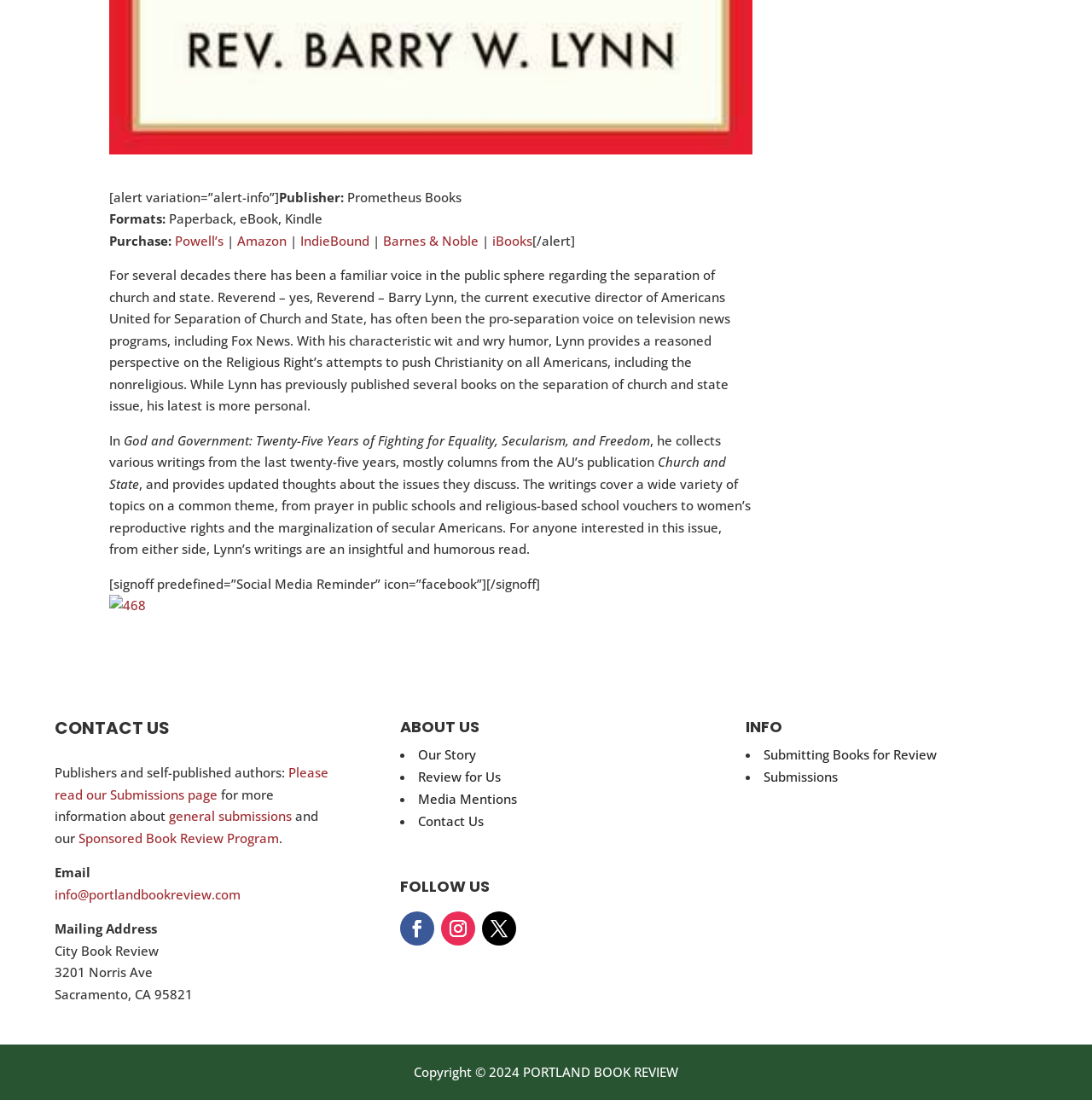Determine the bounding box coordinates of the element that should be clicked to execute the following command: "Follow on Facebook".

[0.366, 0.828, 0.398, 0.859]